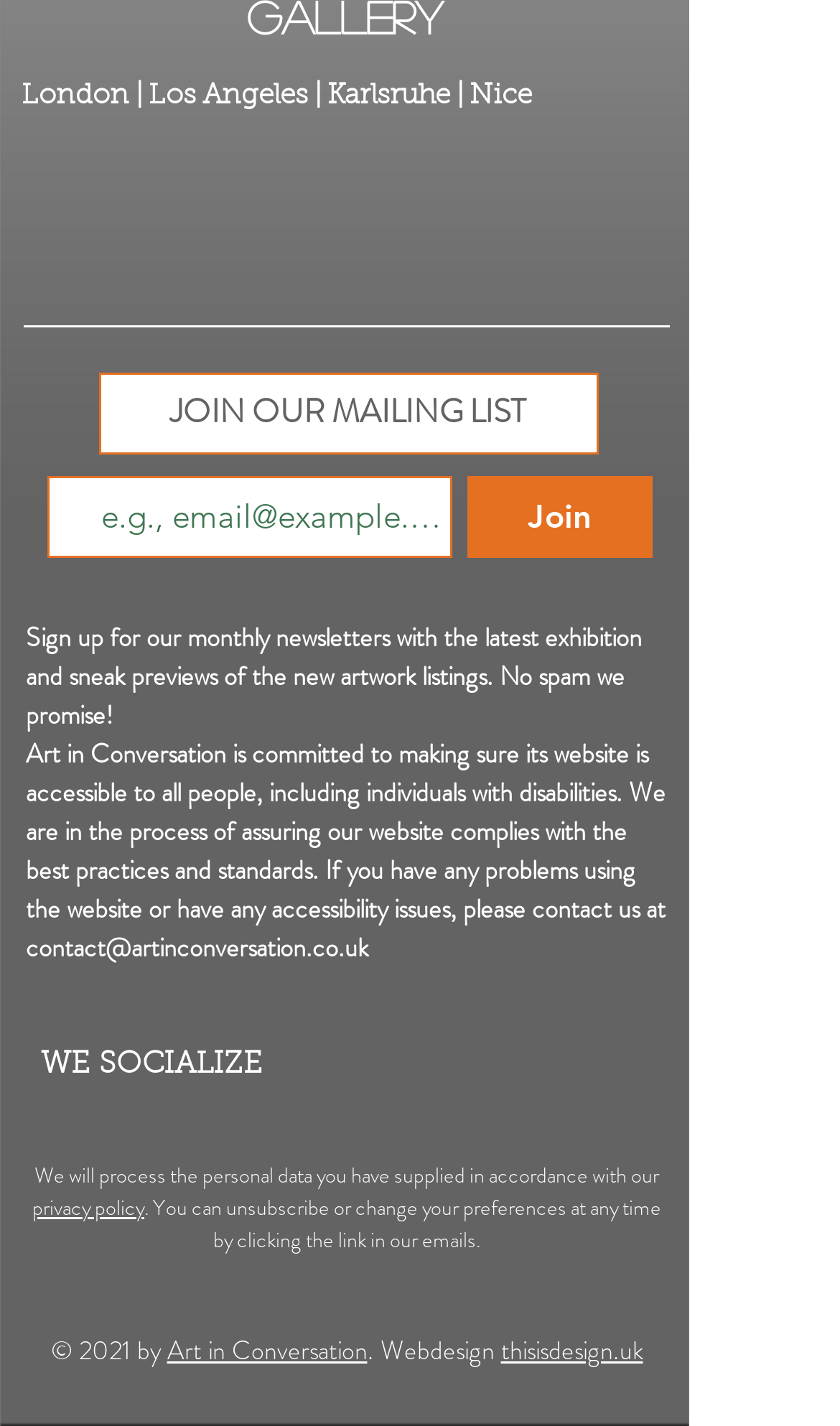Locate the bounding box of the user interface element based on this description: "Art in Conversation".

[0.199, 0.933, 0.437, 0.961]